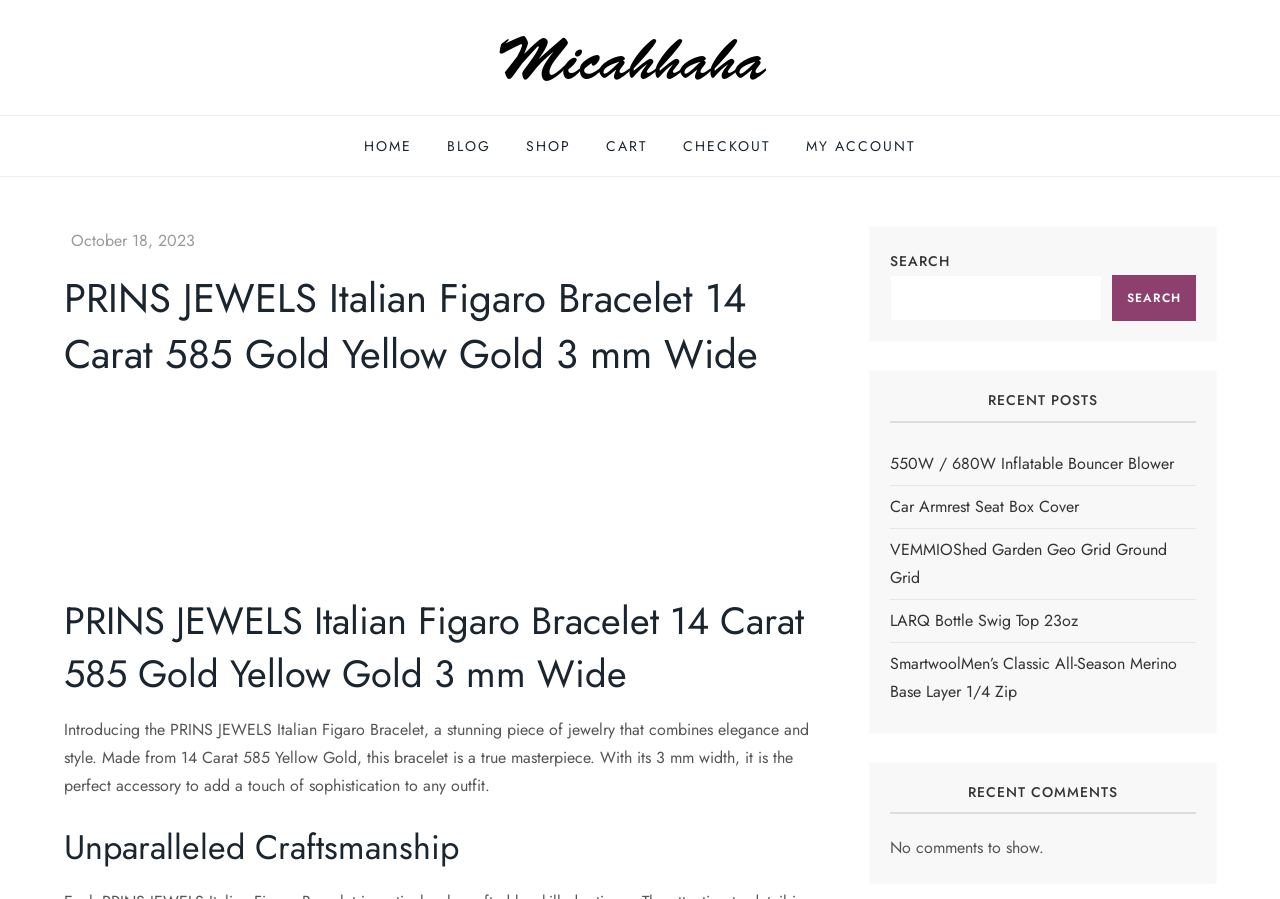Generate a comprehensive description of the webpage content.

The webpage is an e-commerce page showcasing the PRINS JEWELS Italian Figaro Bracelet. At the top, there is a logo and a navigation menu with links to HOME, BLOG, SHOP, CART, CHECKOUT, and MY ACCOUNT. Below the navigation menu, there is a welcome message "Welcome to our shop".

The main content of the page is dedicated to the product, with a large image of the bracelet at the top. The product title "PRINS JEWELS Italian Figaro Bracelet 14 Carat 585 Gold Yellow Gold 3 mm Wide" is displayed prominently above and below the image. A detailed product description is provided, highlighting the features and craftsmanship of the bracelet.

On the right side of the page, there is a search bar with a search button. Below the search bar, there are two sections: "RECENT POSTS" and "RECENT COMMENTS". The "RECENT POSTS" section lists five links to other products, including an inflatable bouncer blower, a car armrest seat box cover, and a smartwool men's classic all-season merino base layer. The "RECENT COMMENTS" section displays a message "No comments to show."